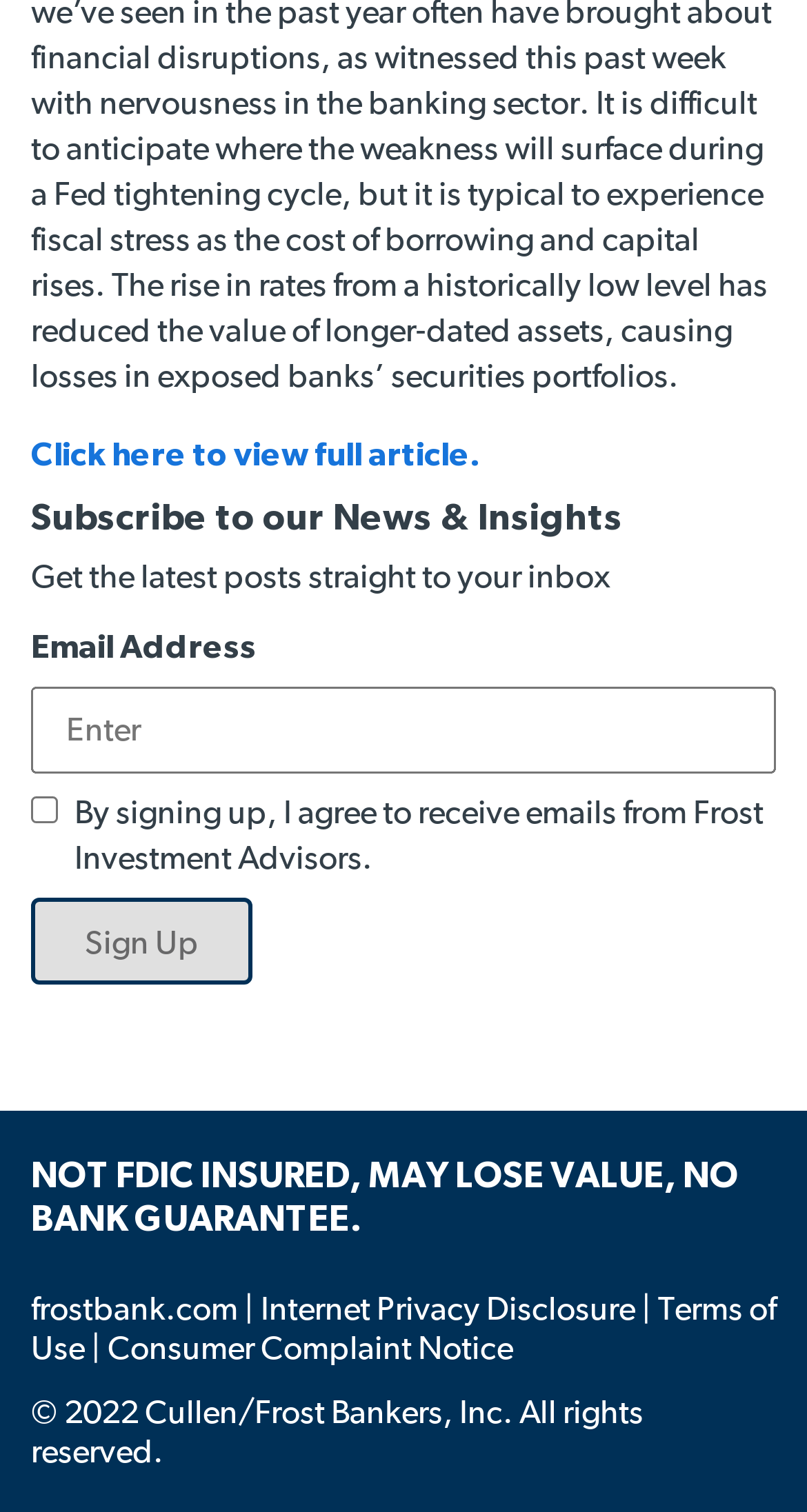What is the link 'frostbank.com' for?
Based on the image, answer the question with a single word or brief phrase.

To visit the bank's website